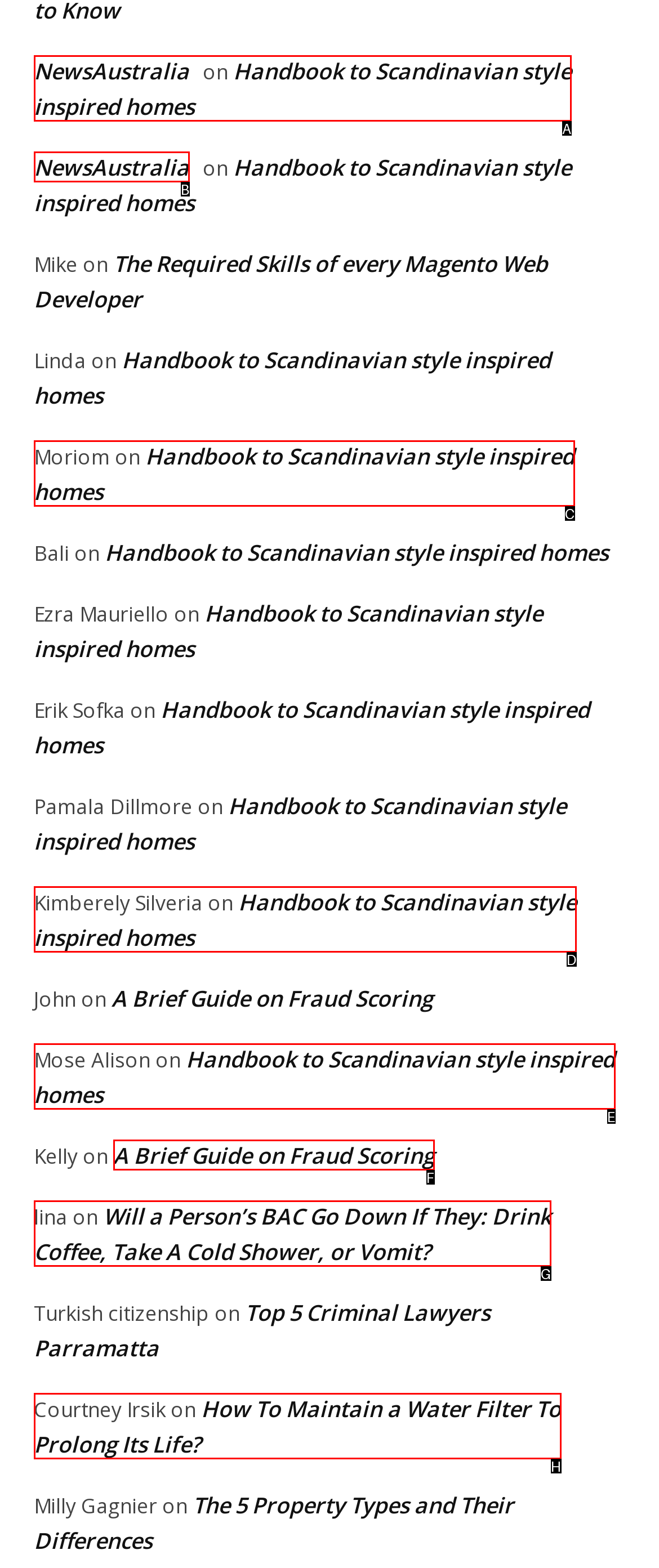Identify the letter corresponding to the UI element that matches this description: Join Us
Answer using only the letter from the provided options.

None